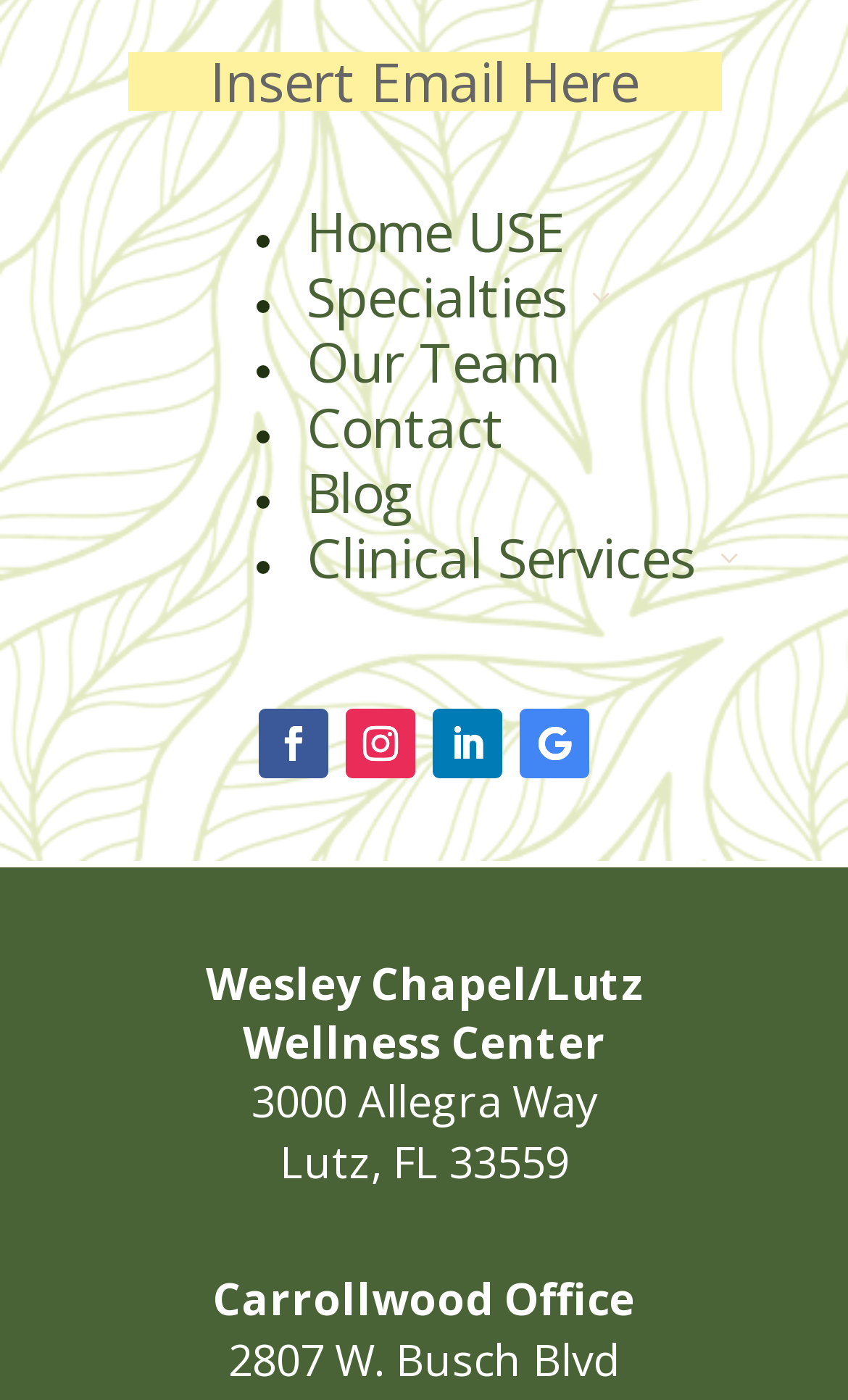Could you locate the bounding box coordinates for the section that should be clicked to accomplish this task: "Click on Home USE".

[0.362, 0.138, 0.667, 0.191]